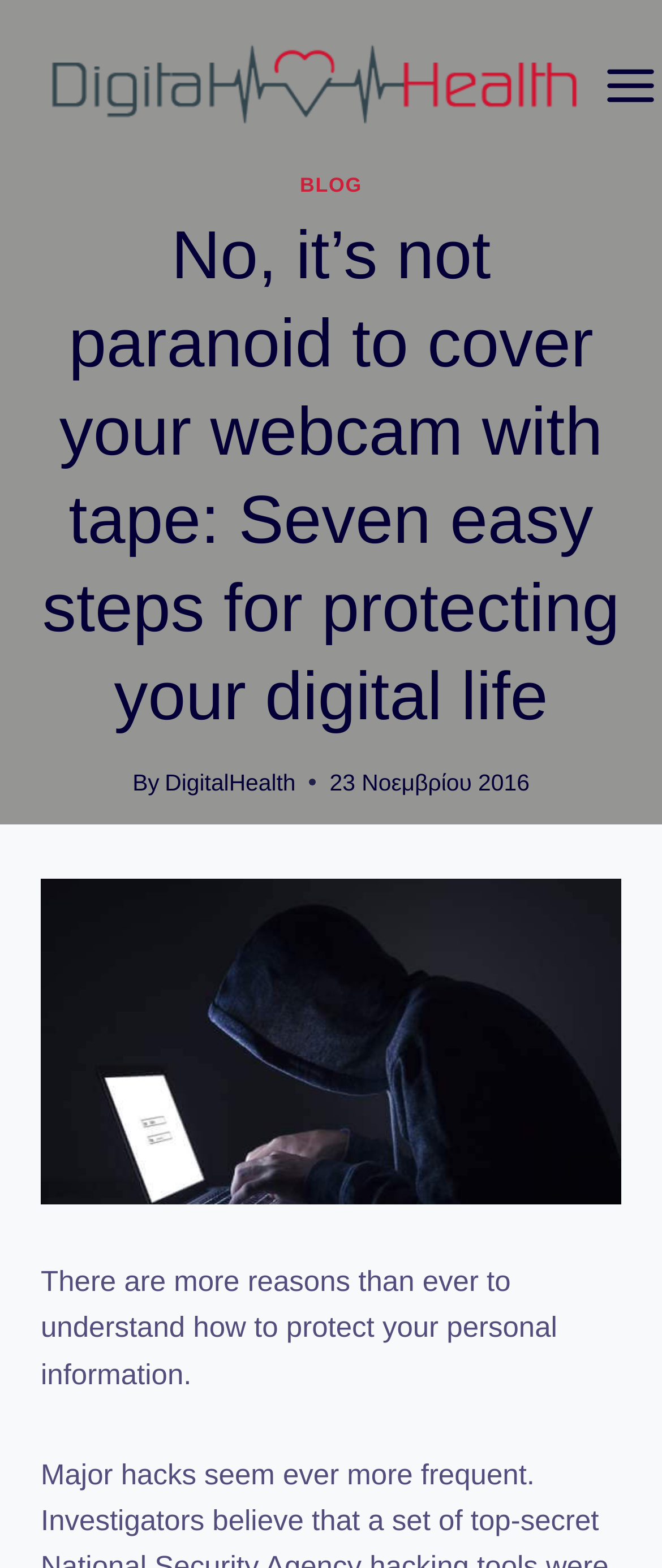Write a detailed summary of the webpage.

The webpage is about protecting personal digital life, with a focus on easy steps to take. At the top left, there is a link to "Digital Health" accompanied by an image with the same name. Below this, there is a link to "BLOG" positioned at the top center of the page. 

The main heading, "No, it’s not paranoid to cover your webcam with tape: Seven easy steps for protecting your digital life", is located at the top center of the page, spanning almost the entire width. 

Underneath the heading, there is a byline with the text "By" followed by a link to "DigitalHealth" on the left side. On the right side, there is a timestamp showing the date "23 Νοεμβρίου 2016". 

Below the byline and timestamp, there is a large image that takes up most of the page's width. This image is accompanied by a paragraph of text that summarizes the importance of protecting personal information, stating "There are more reasons than ever to understand how to protect your personal information."